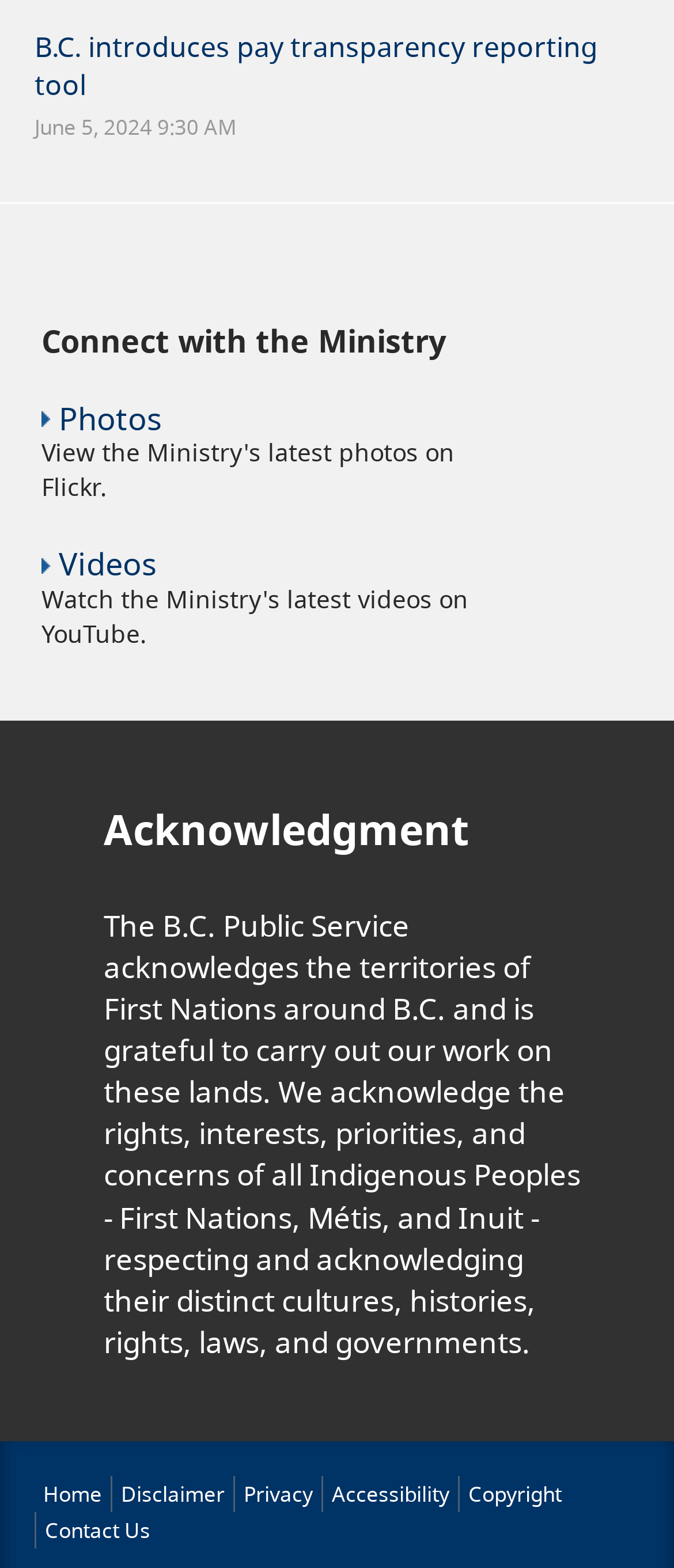Locate the UI element described as follows: "parent_node: Email * aria-describedby="email-notes" name="email"". Return the bounding box coordinates as four float numbers between 0 and 1 in the order [left, top, right, bottom].

None